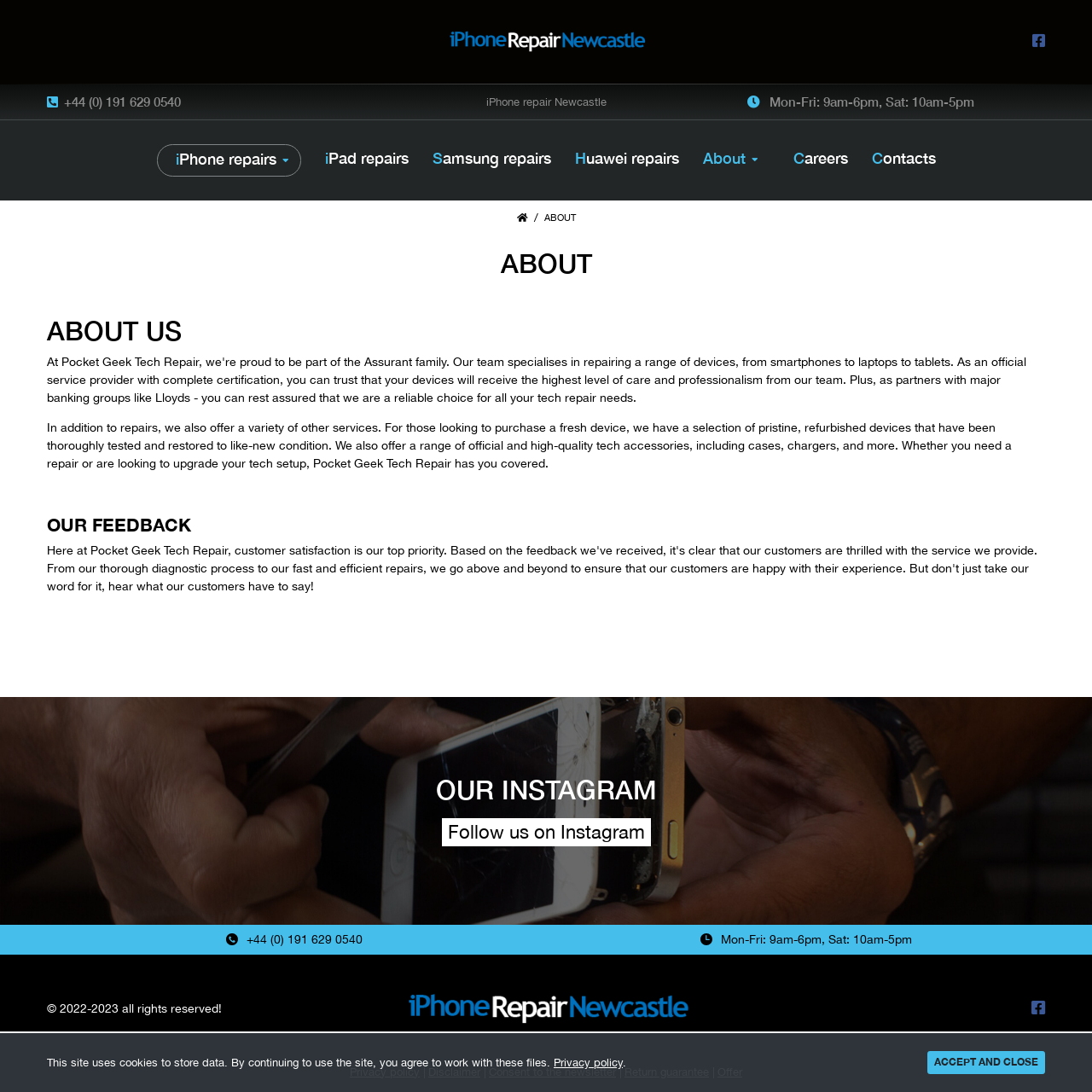Provide the bounding box coordinates for the UI element that is described by this text: "+44 (0) 191 629 0540". The coordinates should be in the form of four float numbers between 0 and 1: [left, top, right, bottom].

[0.226, 0.852, 0.332, 0.868]